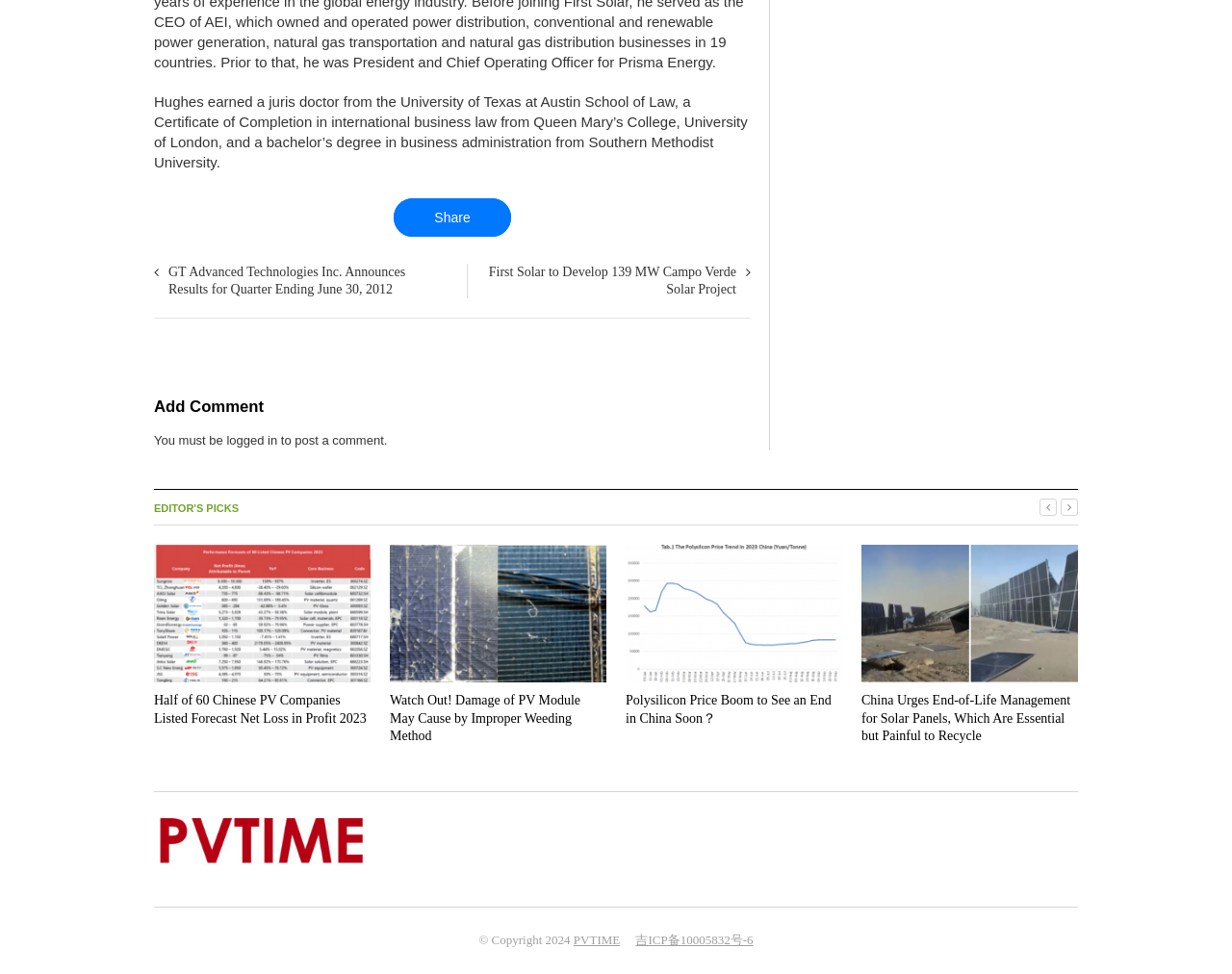Locate the UI element described by About Us in the provided webpage screenshot. Return the bounding box coordinates in the format (top-left x, top-left y, bottom-right x, bottom-right y), ensuring all values are between 0 and 1.

None